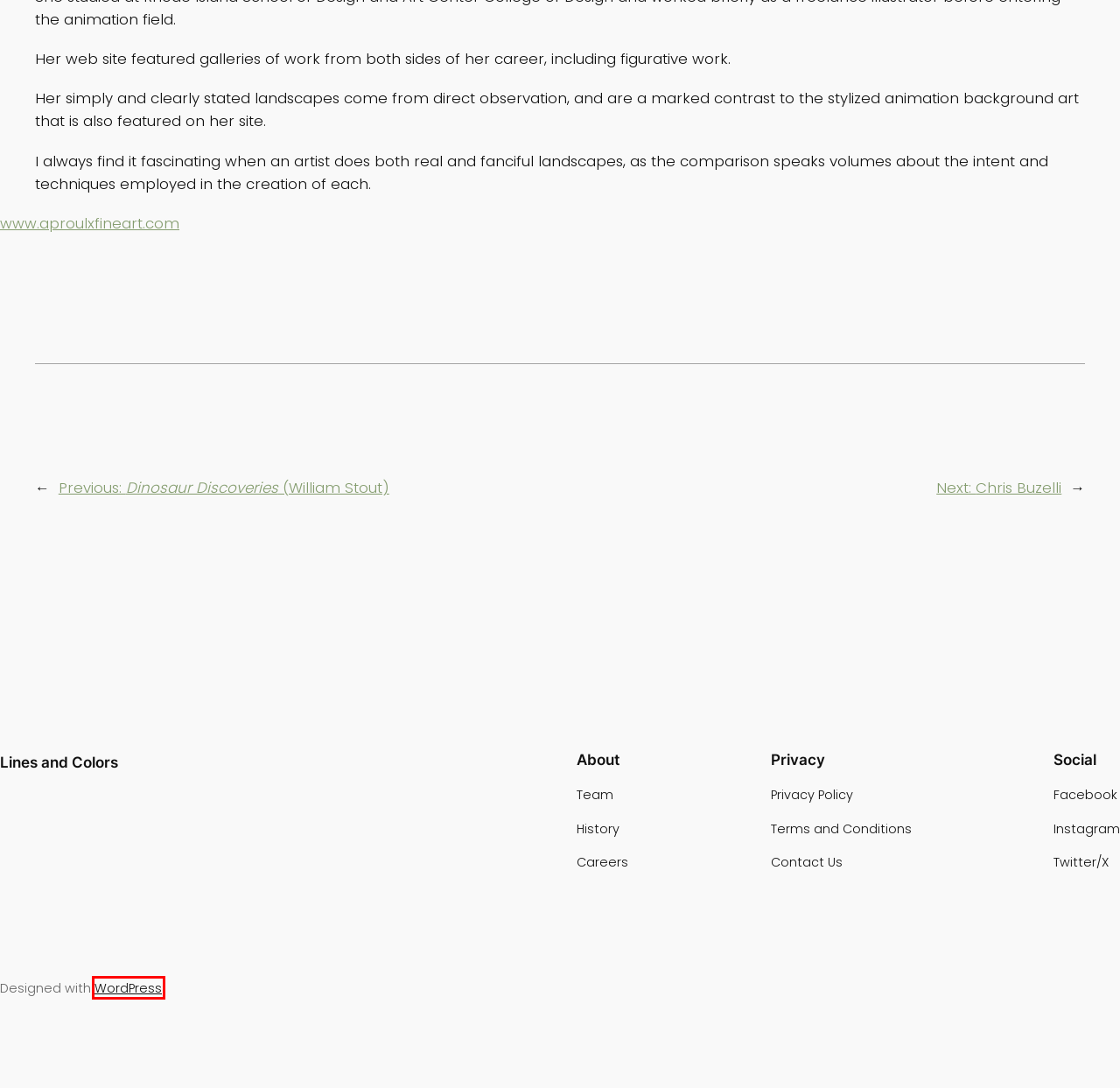View the screenshot of the webpage containing a red bounding box around a UI element. Select the most fitting webpage description for the new page shown after the element in the red bounding box is clicked. Here are the candidates:
A. Gallery and Museum Art – Lines and Colors
B. Dinosaur Discoveries (William Stout) – Lines and Colors
C. Home - A. Proulx Fine Art
D. Chris Buzelli – Lines and Colors
E. Concept & Visual Dev. – Lines and Colors
F. Lines and Colors
G. Blog Tool, Publishing Platform, and CMS – WordPress.org
H. cparker – Lines and Colors

G